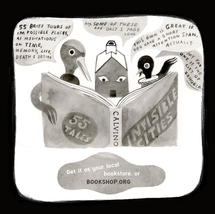How many tales are in the book?
Using the image, give a concise answer in the form of a single word or short phrase.

55